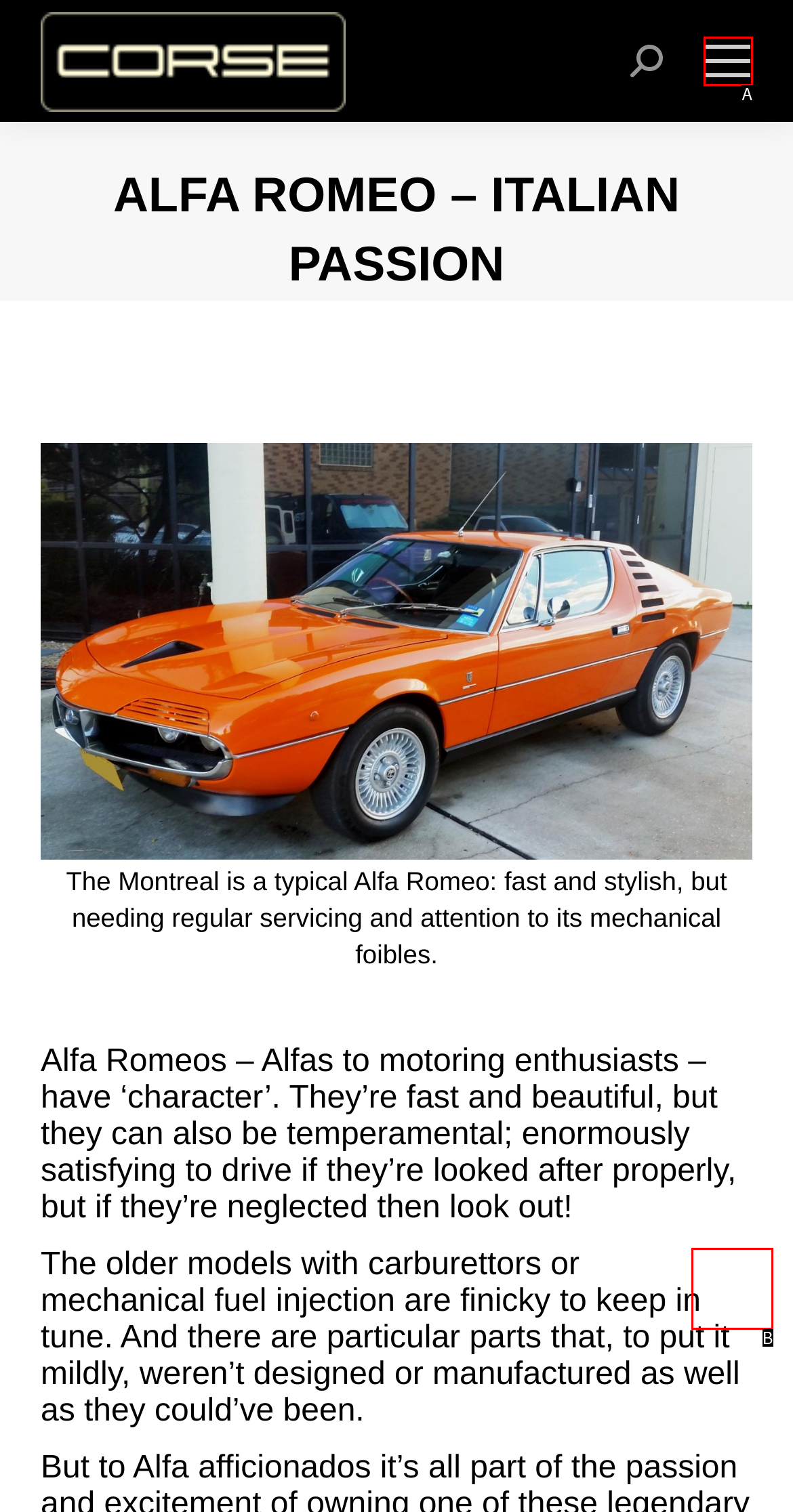Please select the letter of the HTML element that fits the description: Home. Answer with the option's letter directly.

None